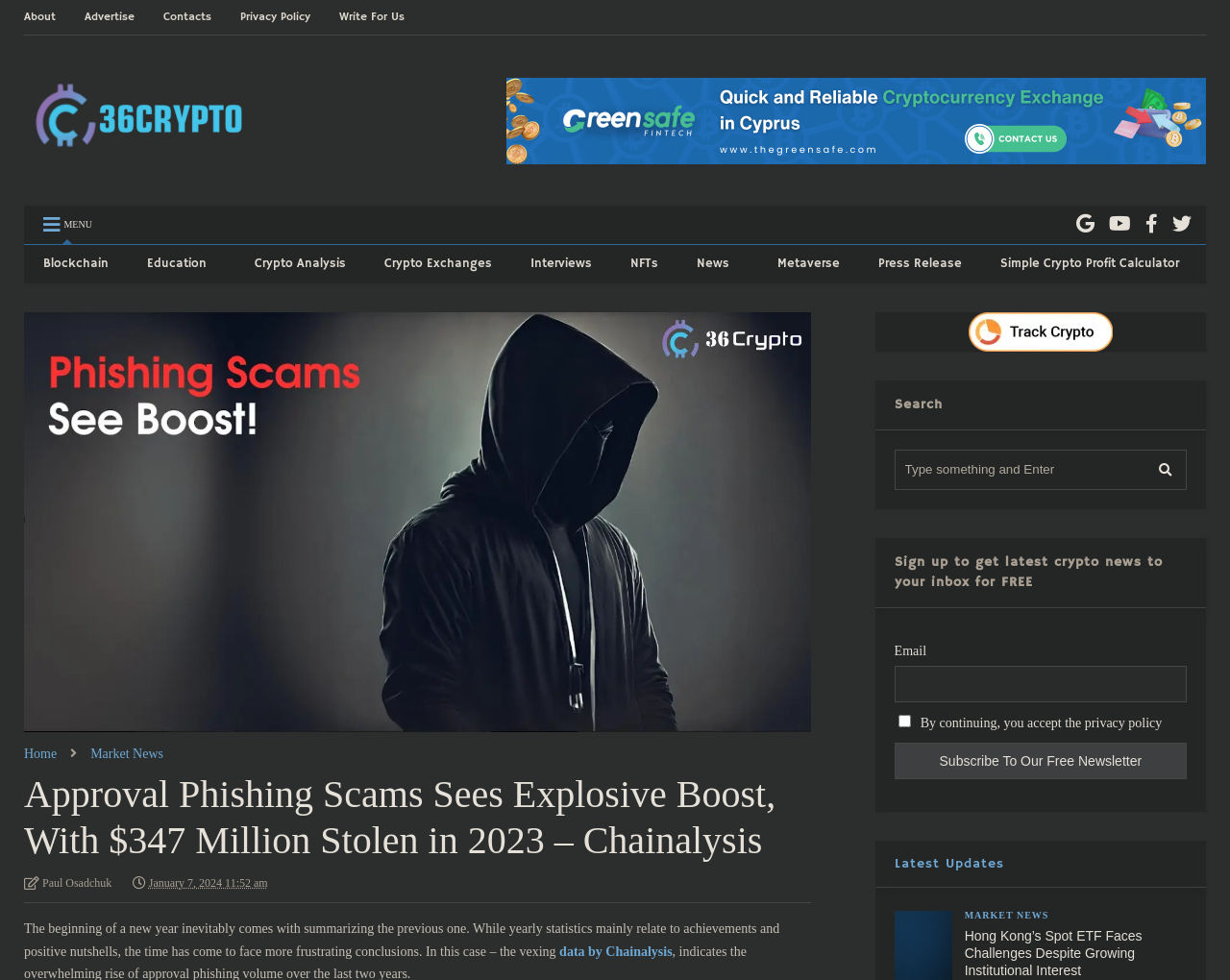Give a one-word or one-phrase response to the question: 
What is the topic of the main article?

Approval Phishing Scams